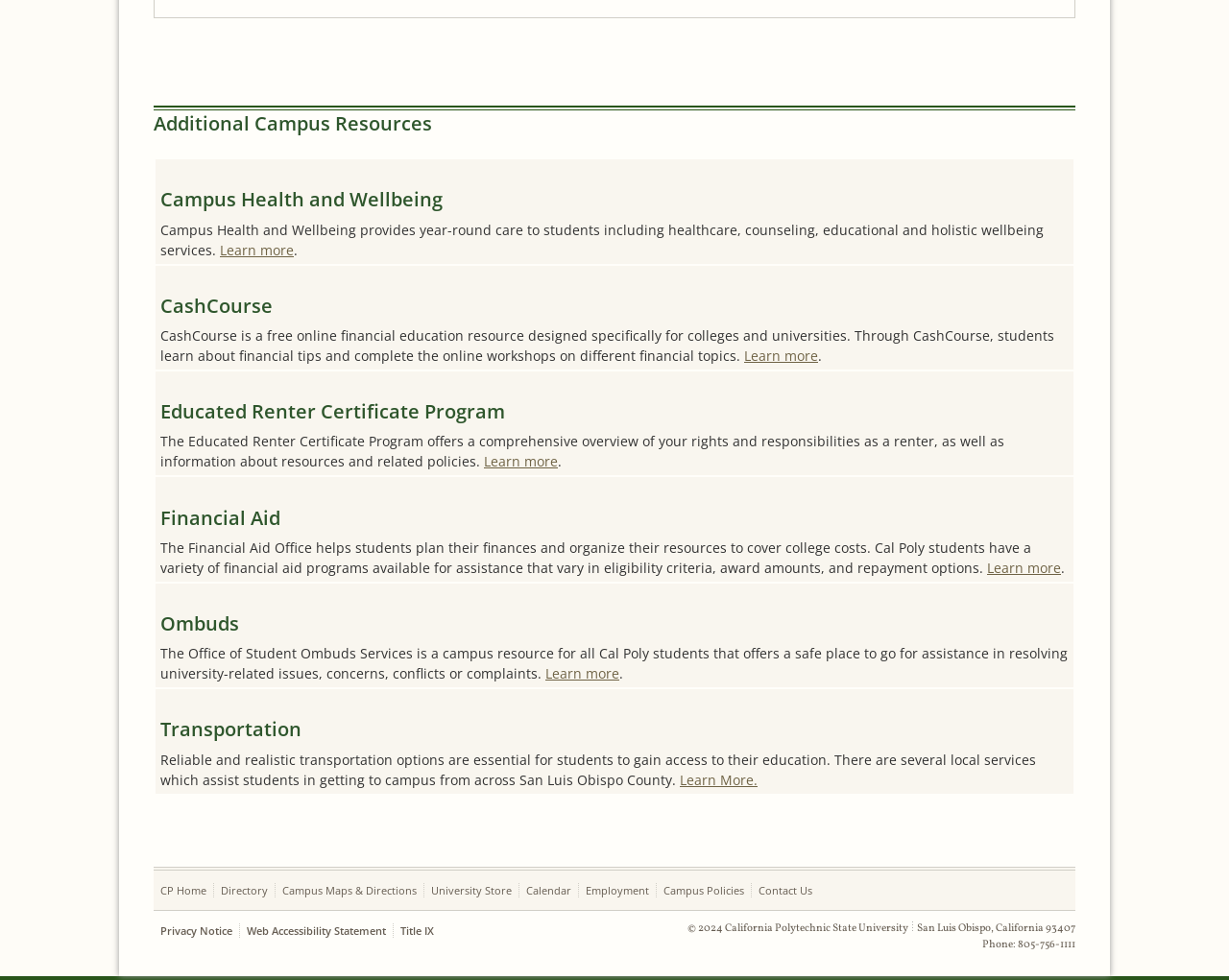Refer to the image and answer the question with as much detail as possible: What is the name of the first campus resource?

The first campus resource is mentioned in the table with the heading 'Additional Campus Resources'. The first row in the table has a gridcell with a heading 'Campus Health and Wellbeing', which is the name of the first campus resource.